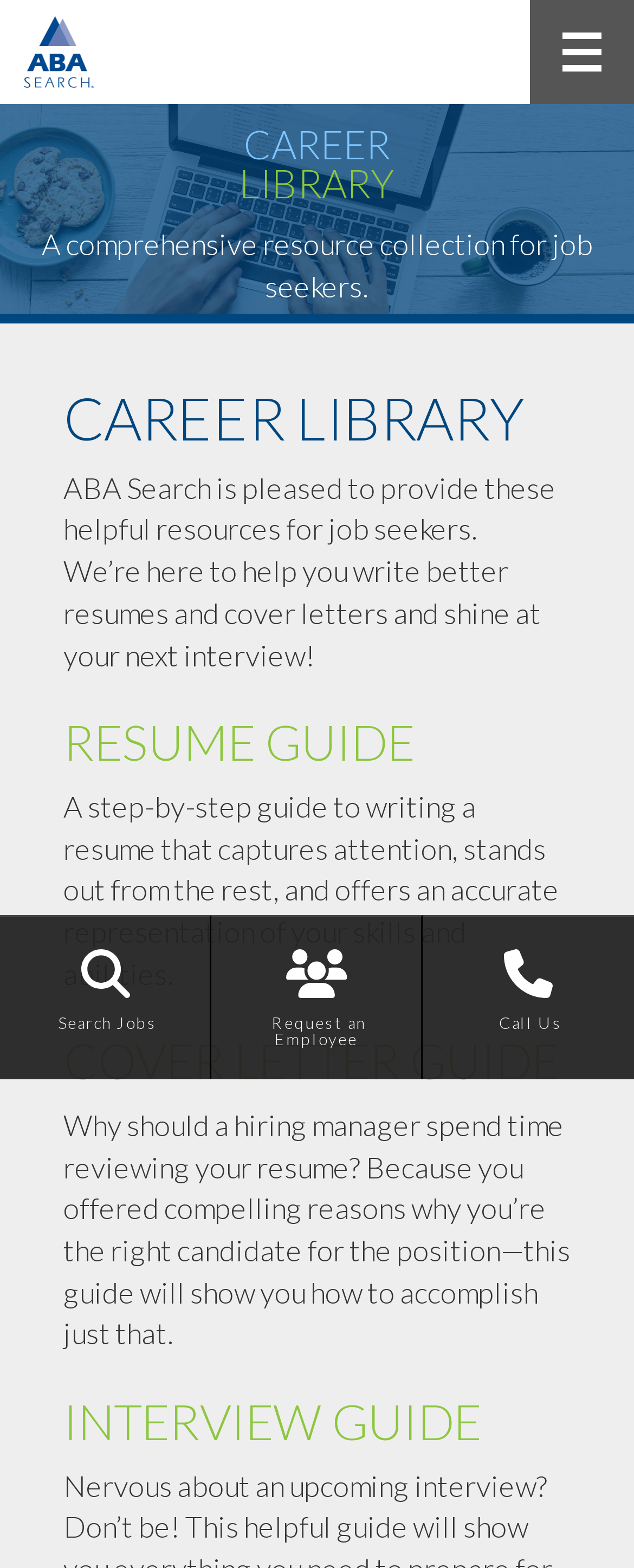Use one word or a short phrase to answer the question provided: 
What is the bounding box coordinate of the 'Search Jobs' link?

[0.0, 0.585, 0.331, 0.678]